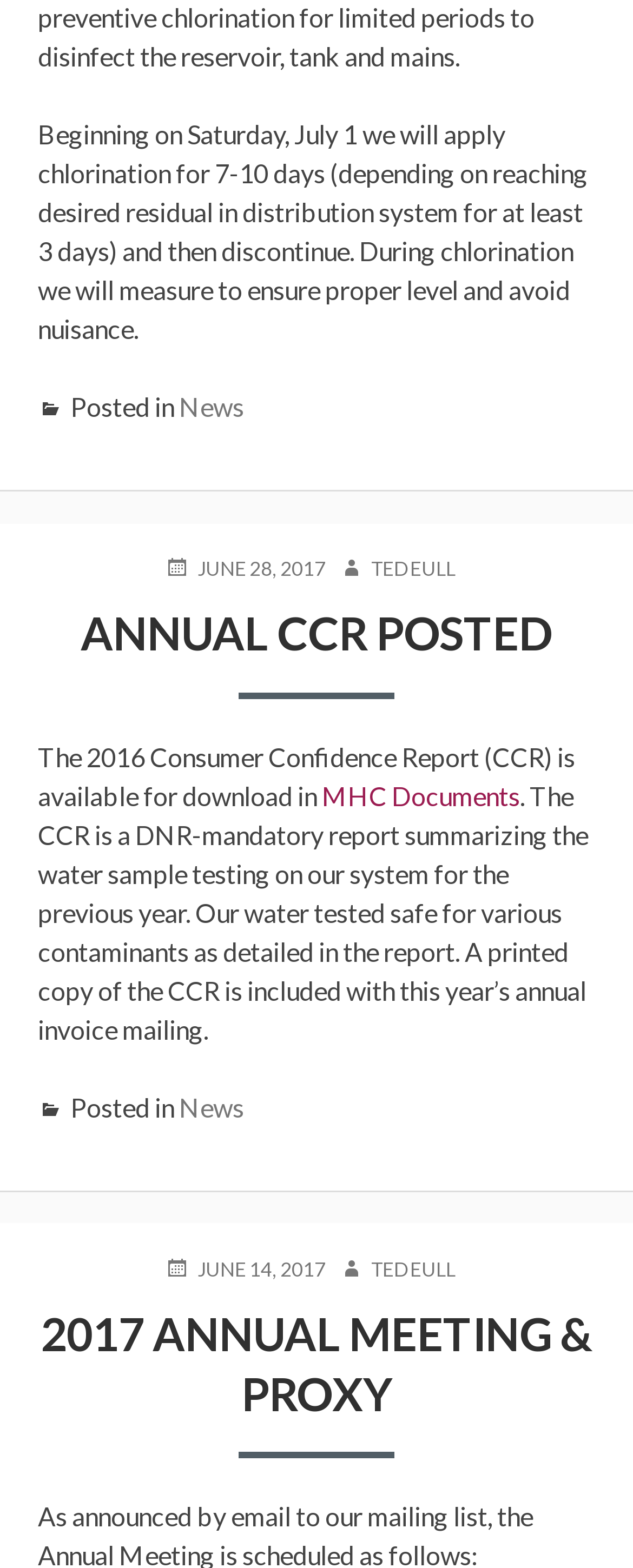Where can the 2016 Consumer Confidence Report be downloaded?
Please answer the question as detailed as possible based on the image.

The link 'MHC Documents' with bounding box coordinates [0.509, 0.497, 0.822, 0.517] is provided to download the 2016 Consumer Confidence Report.